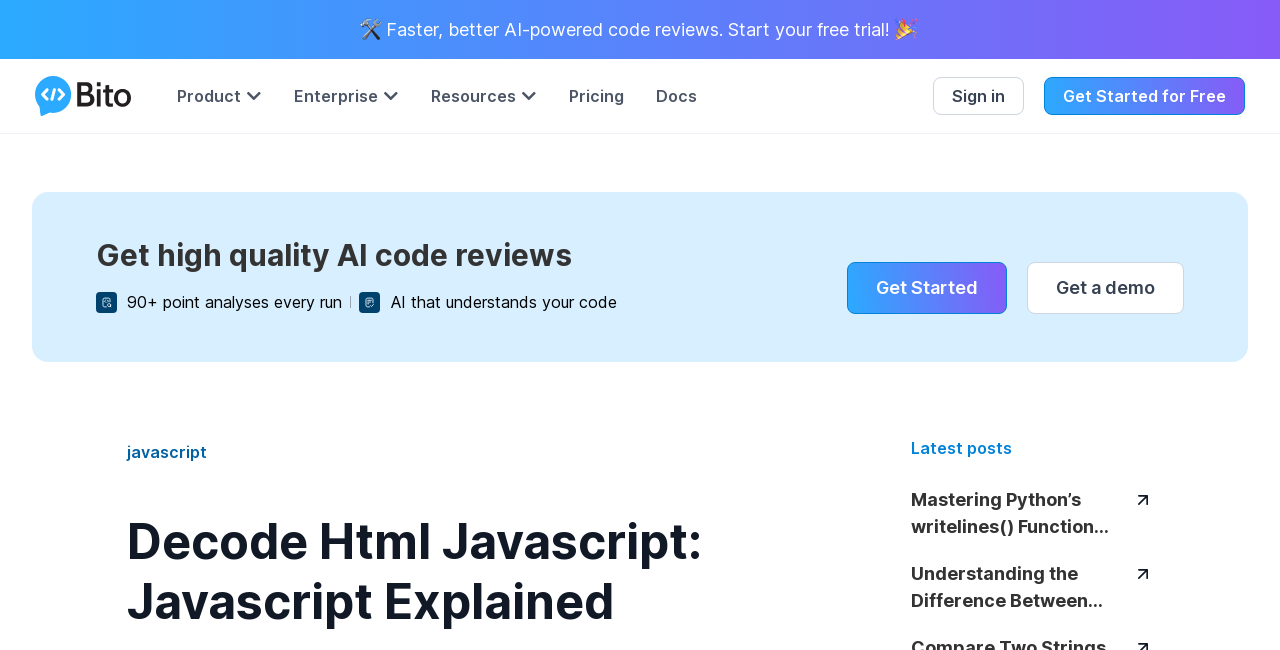Determine the bounding box of the UI component based on this description: "Get Started for Free". The bounding box coordinates should be four float values between 0 and 1, i.e., [left, top, right, bottom].

[0.816, 0.118, 0.973, 0.177]